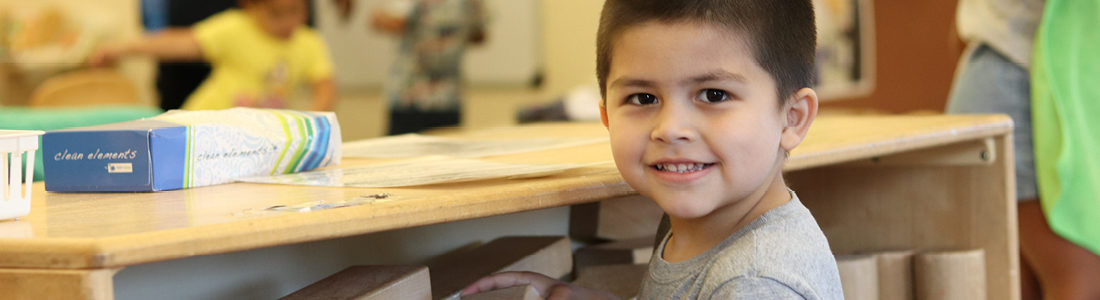Please reply to the following question using a single word or phrase: 
Is the boy in the image smiling?

Yes